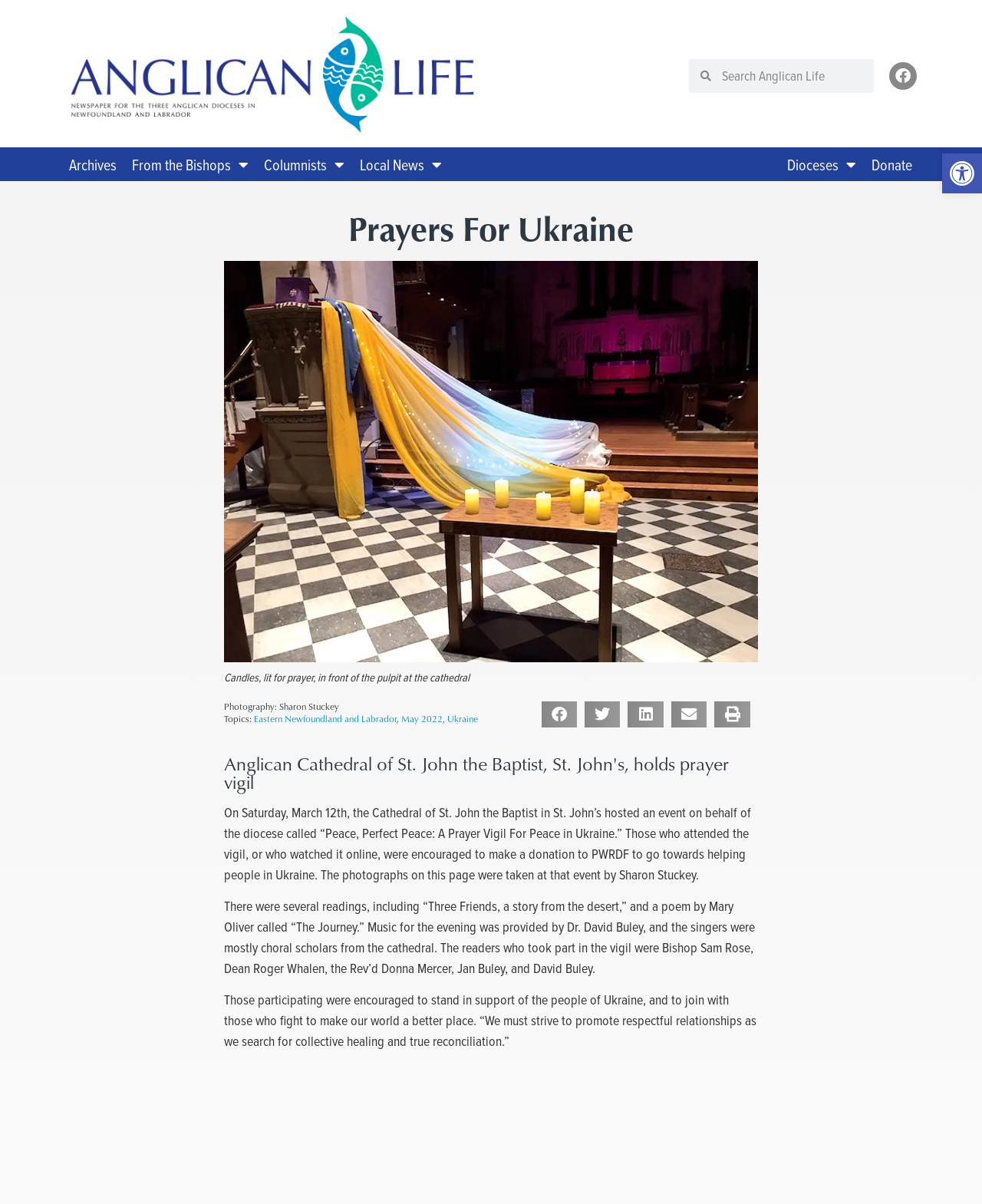What was one of the readings at the vigil?
Look at the screenshot and respond with one word or a short phrase.

A poem by Mary Oliver